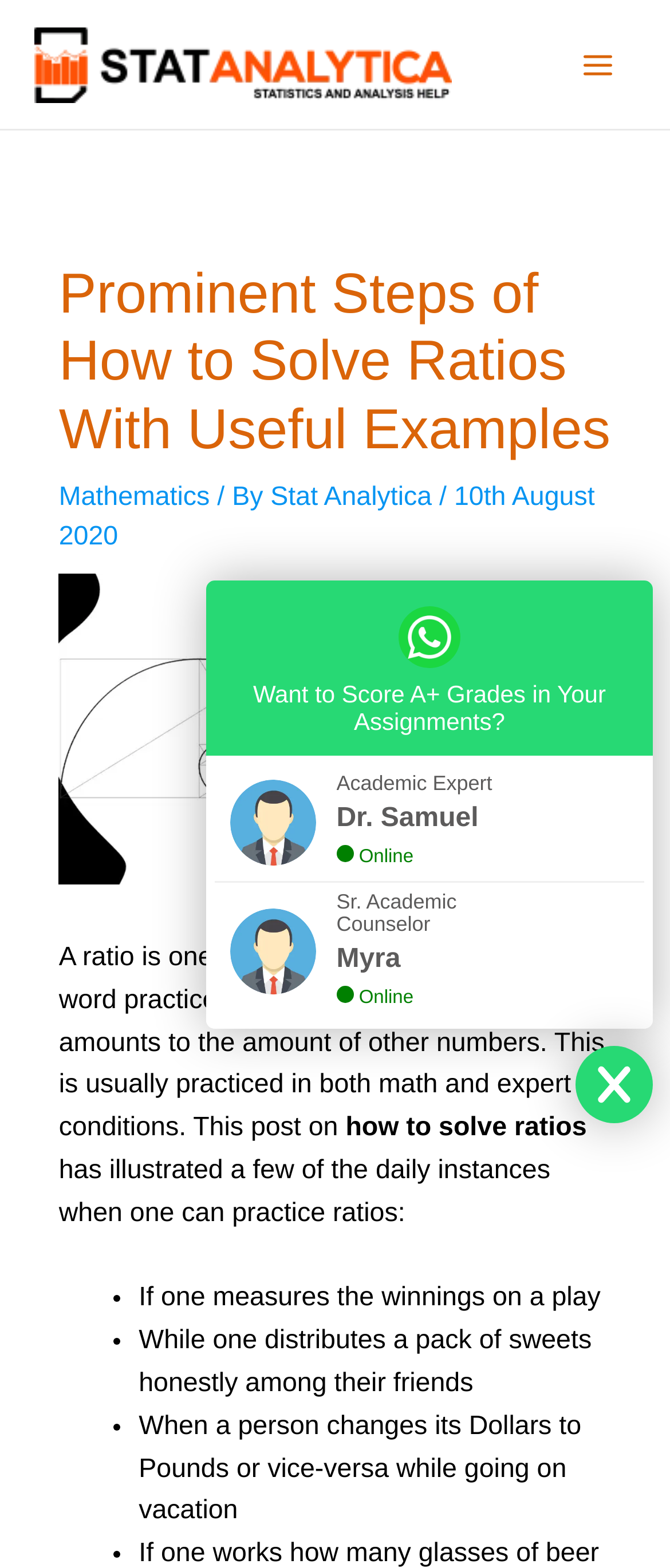Please extract the title of the webpage.

Prominent Steps of How to Solve Ratios With Useful Examples